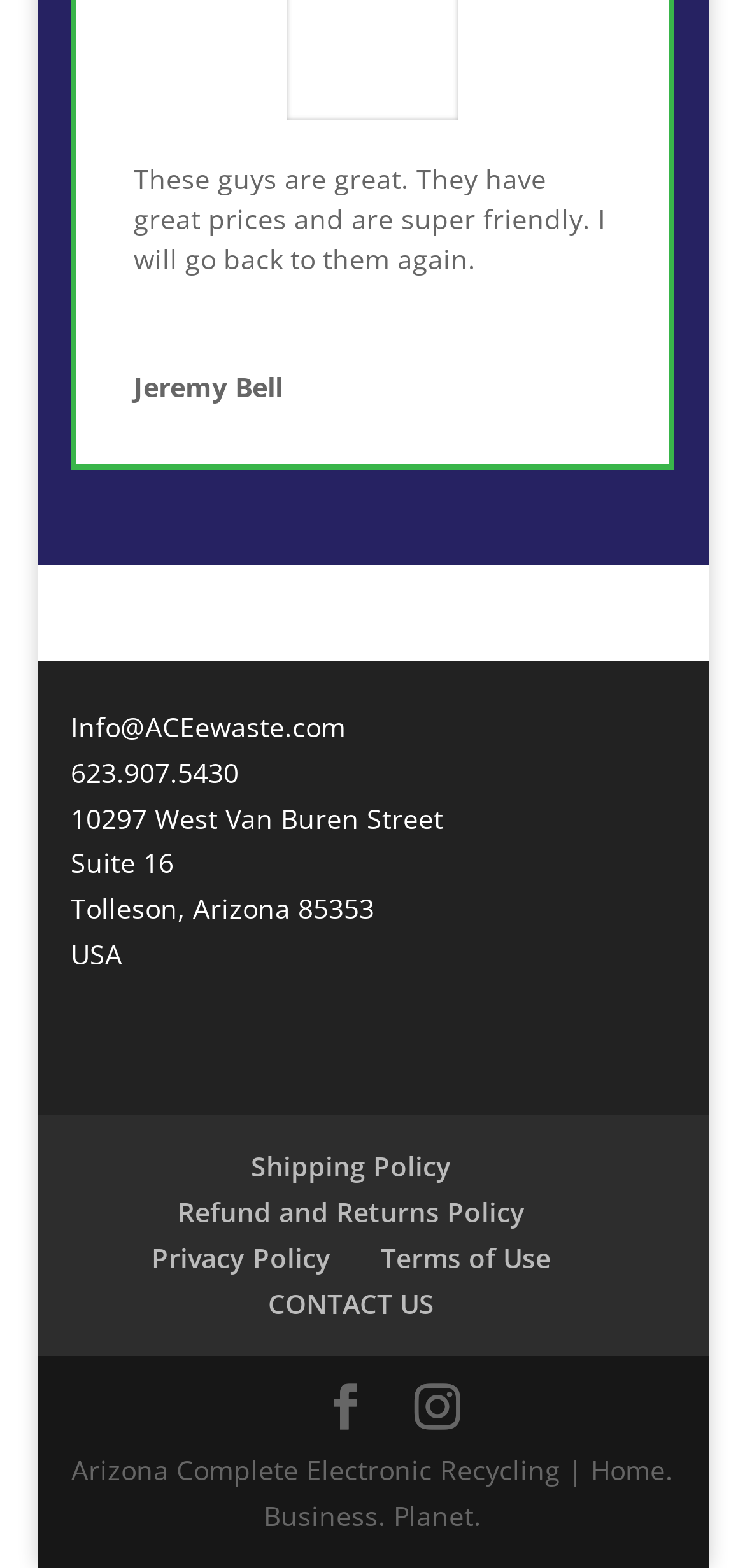What is the company's email address?
Please respond to the question with a detailed and well-explained answer.

I found the company's email address by looking at the contact information section at the bottom of the webpage, where it is listed as 'Info@ACEewaste.com'.